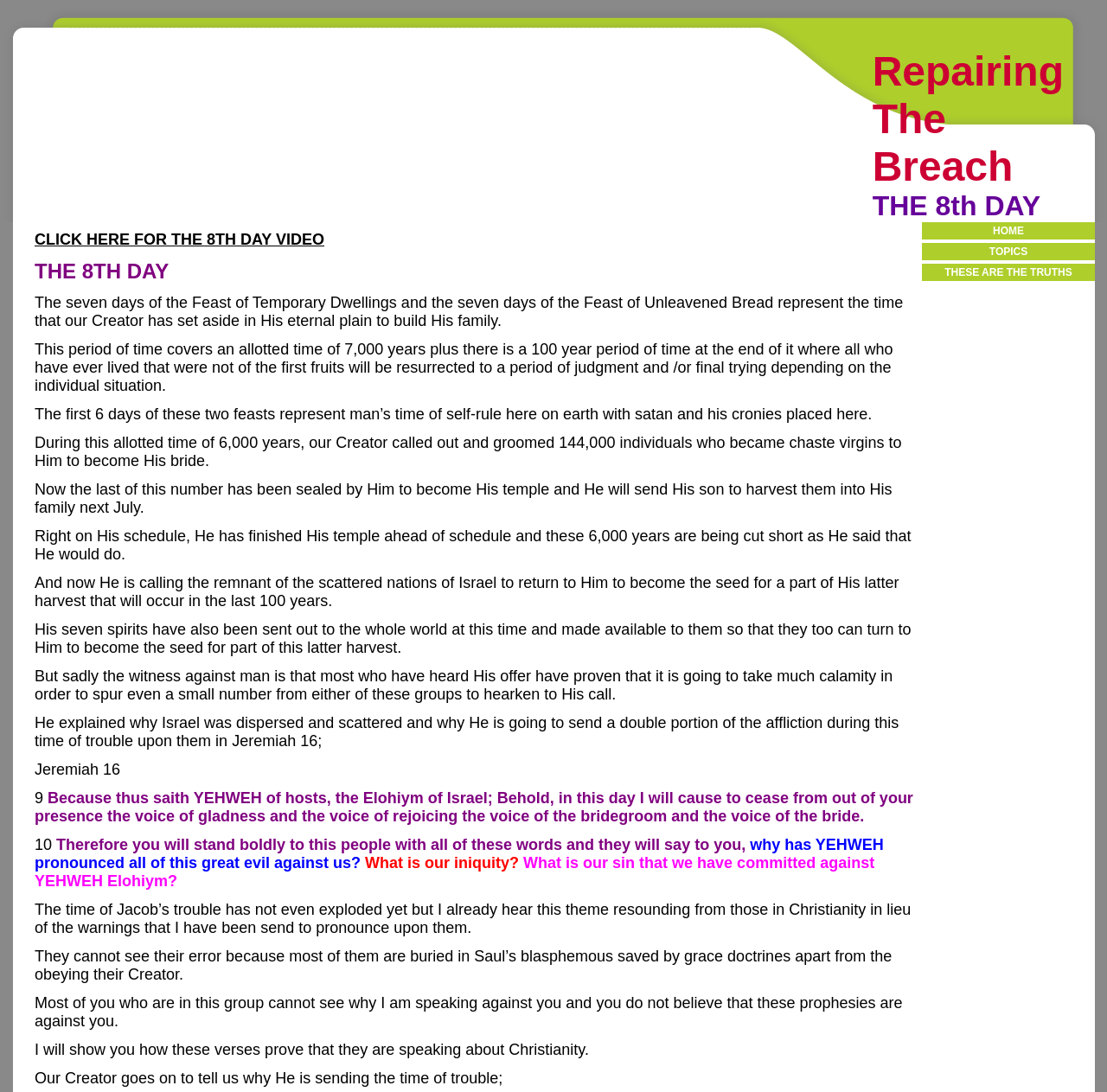What is the purpose of the link 'CLICK HERE FOR THE 8TH DAY VIDEO'?
Look at the image and provide a short answer using one word or a phrase.

To watch a video